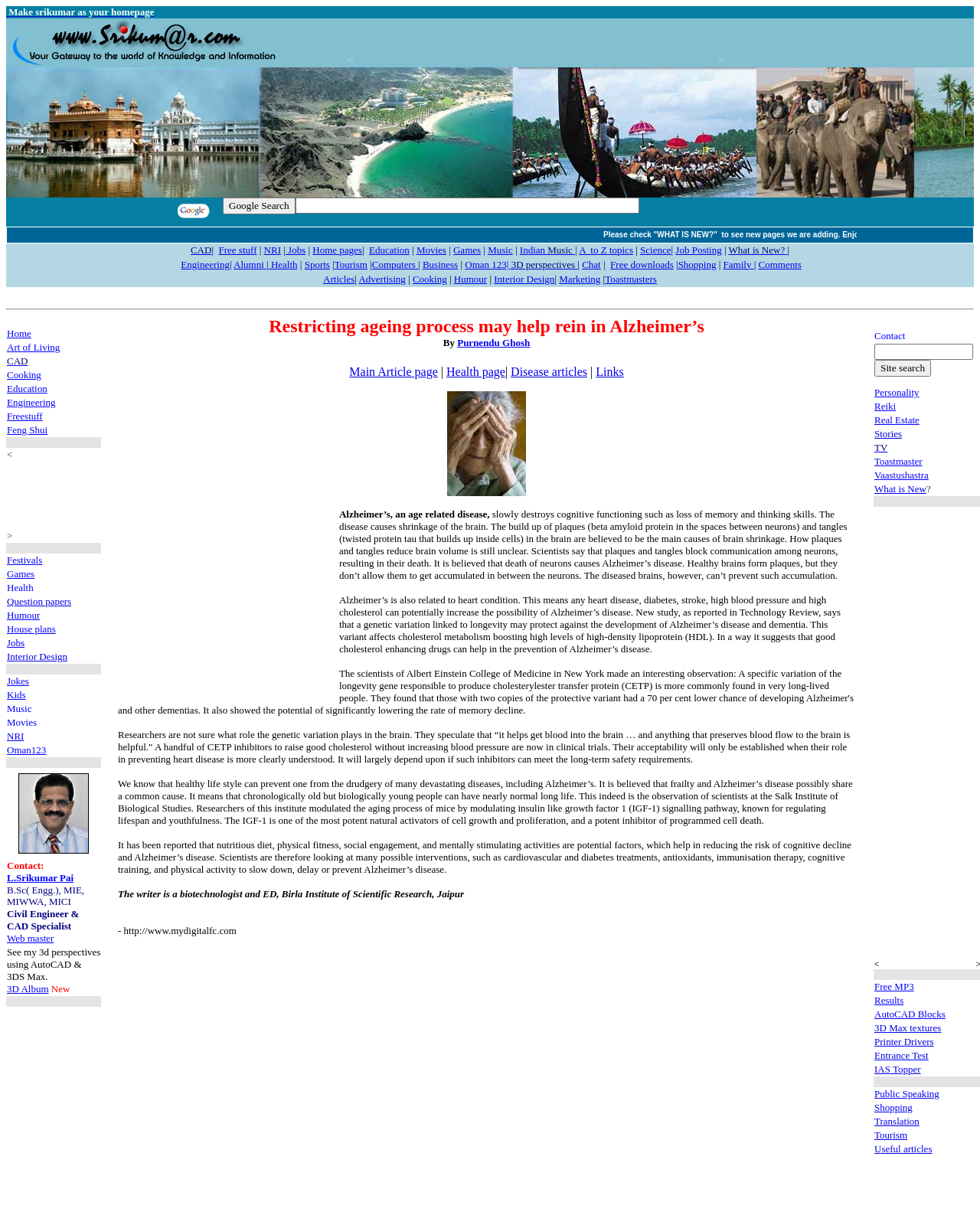How are the topics on the webpage organized?
Answer the question with a detailed explanation, including all necessary information.

The topics on the webpage are organized into categories, with each category containing related topics. For example, the categories include Education, Movies, Games, Music, and so on. This organization makes it easier for users to find related topics.